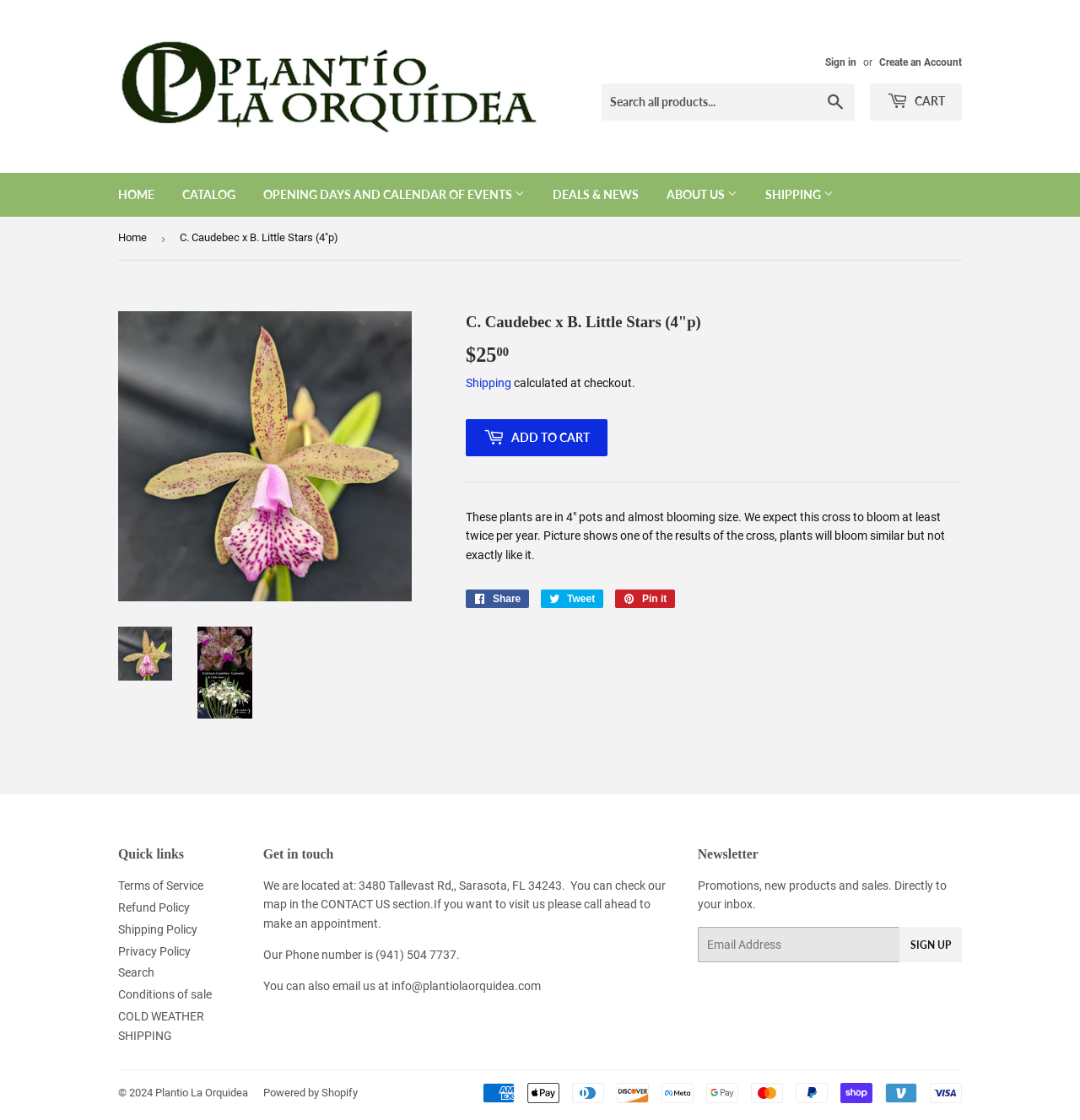Locate the bounding box coordinates of the clickable area to execute the instruction: "Add to cart". Provide the coordinates as four float numbers between 0 and 1, represented as [left, top, right, bottom].

[0.431, 0.374, 0.562, 0.407]